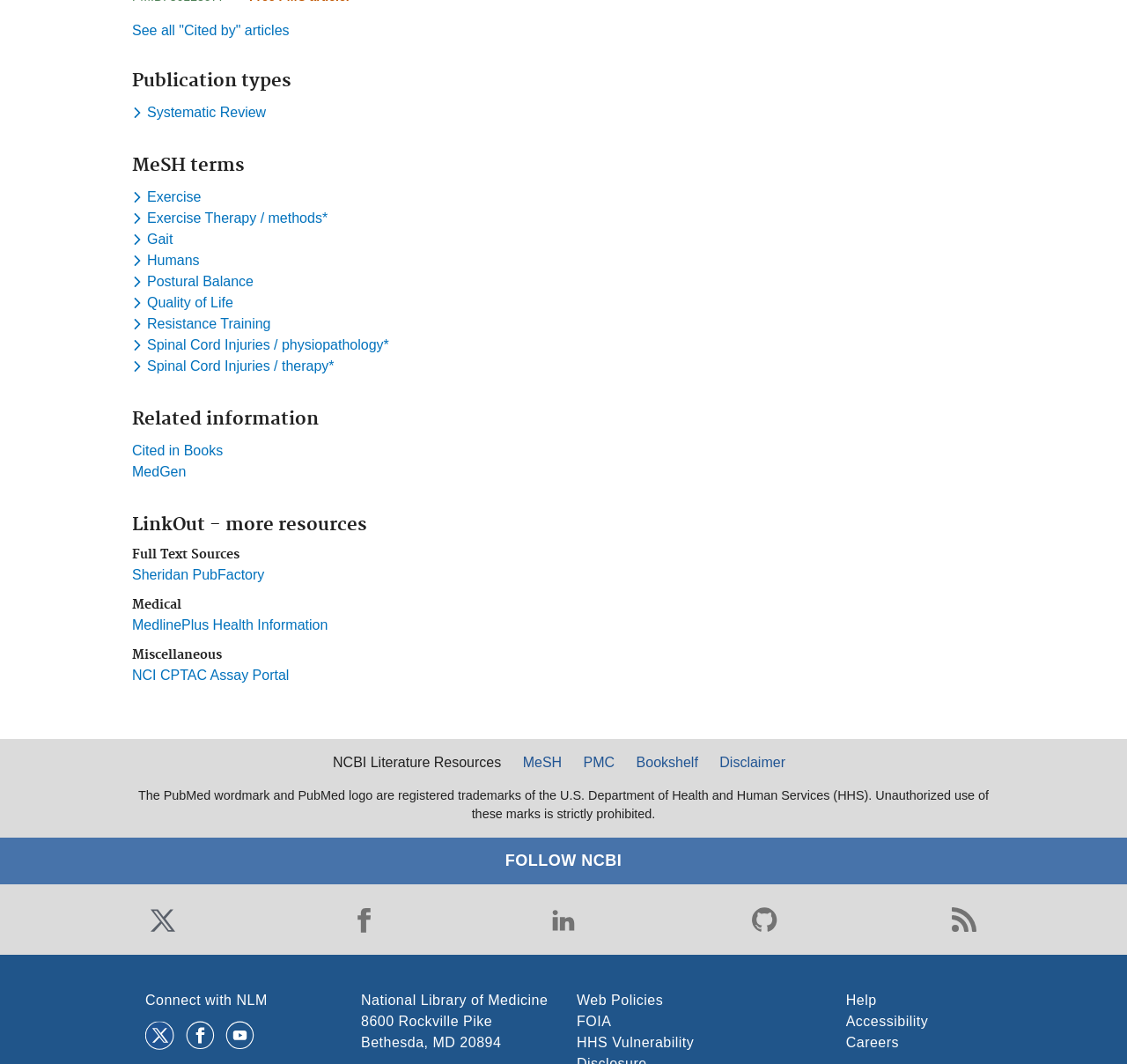Please specify the bounding box coordinates of the clickable region necessary for completing the following instruction: "Access MedlinePlus Health Information". The coordinates must consist of four float numbers between 0 and 1, i.e., [left, top, right, bottom].

[0.117, 0.58, 0.291, 0.595]